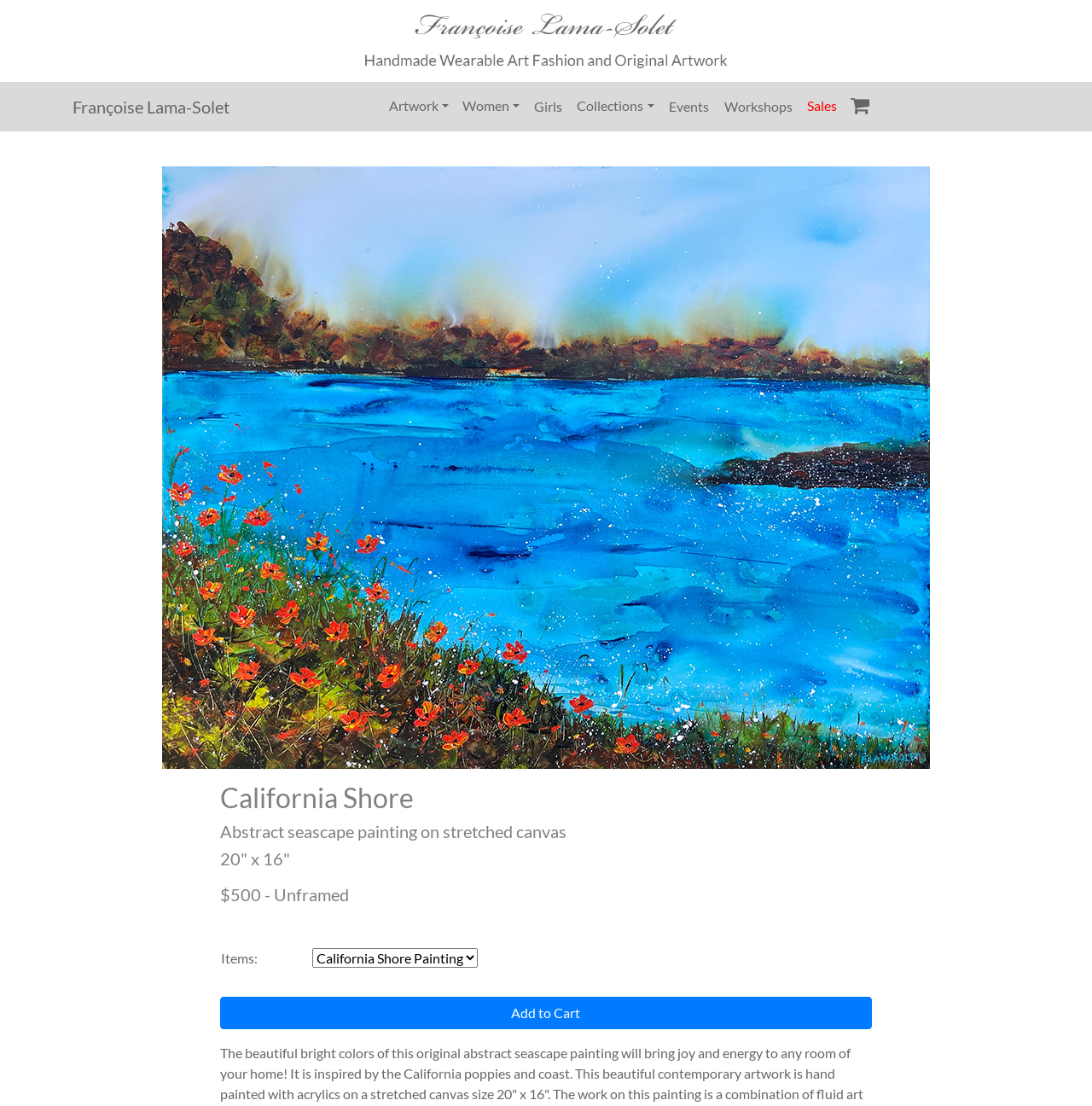Determine the coordinates of the bounding box for the clickable area needed to execute this instruction: "Explore sales".

[0.732, 0.08, 0.772, 0.111]